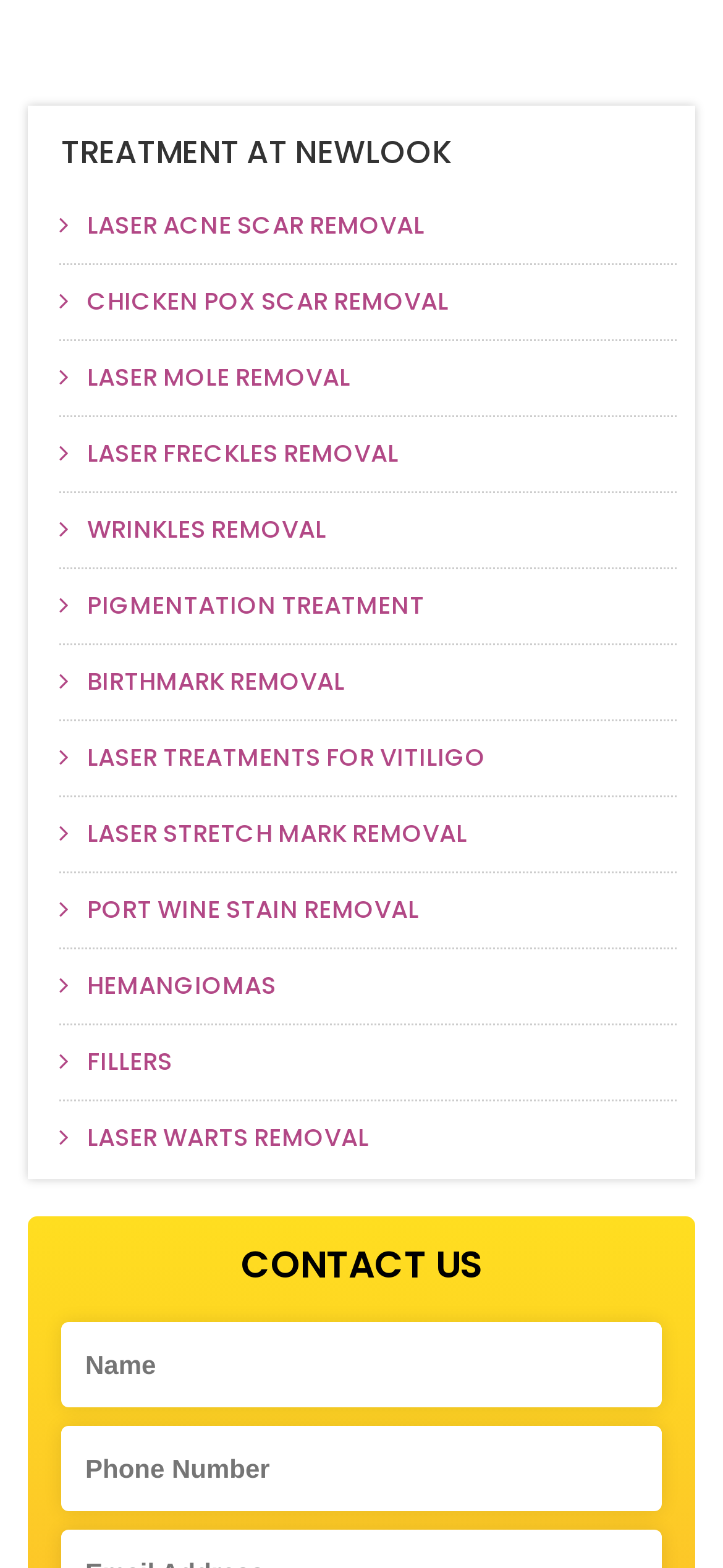Determine the bounding box coordinates in the format (top-left x, top-left y, bottom-right x, bottom-right y). Ensure all values are floating point numbers between 0 and 1. Identify the bounding box of the UI element described by: FILLERS

[0.121, 0.666, 0.238, 0.688]